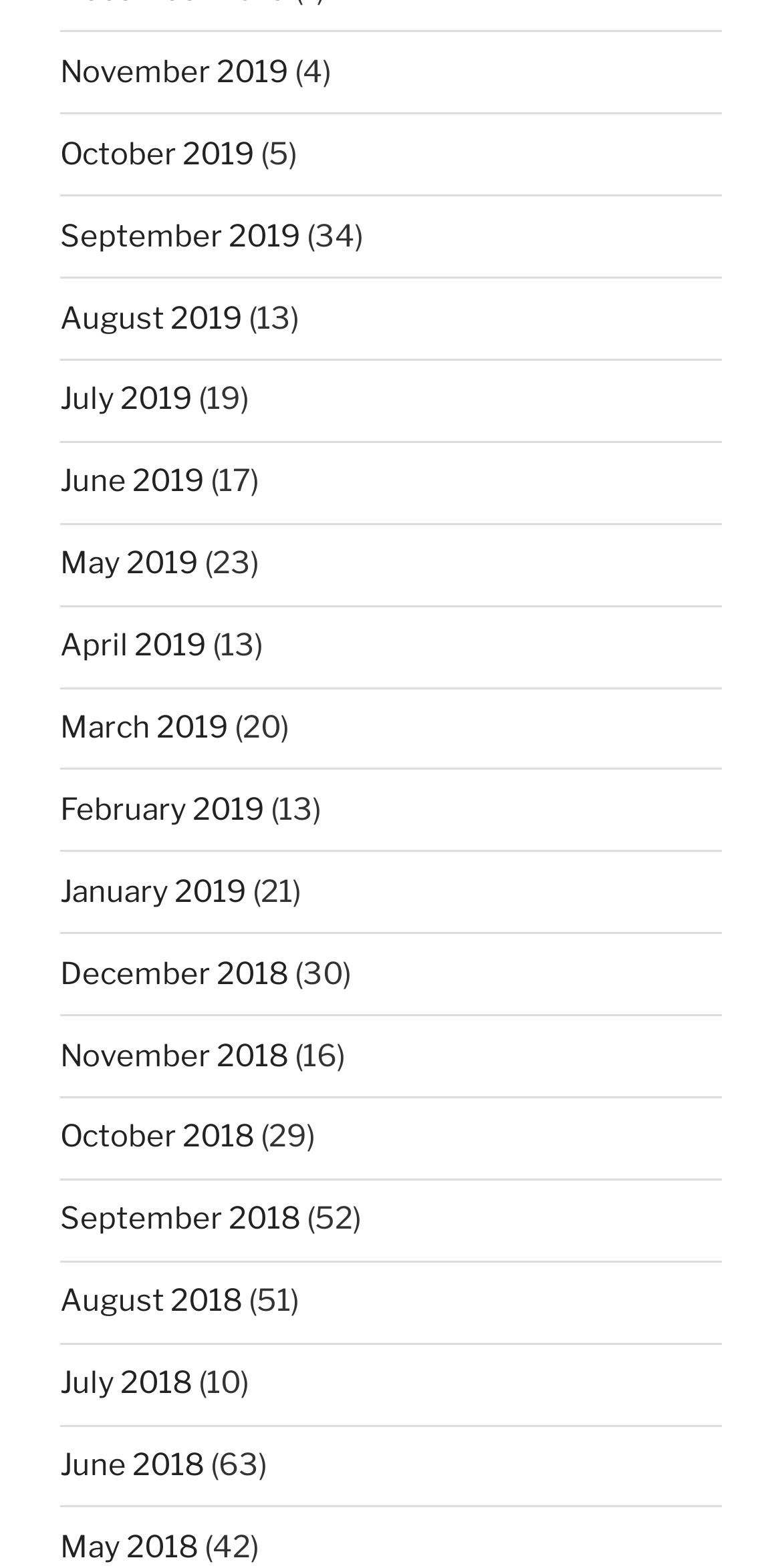How many months are listed?
Answer the question with a single word or phrase, referring to the image.

24